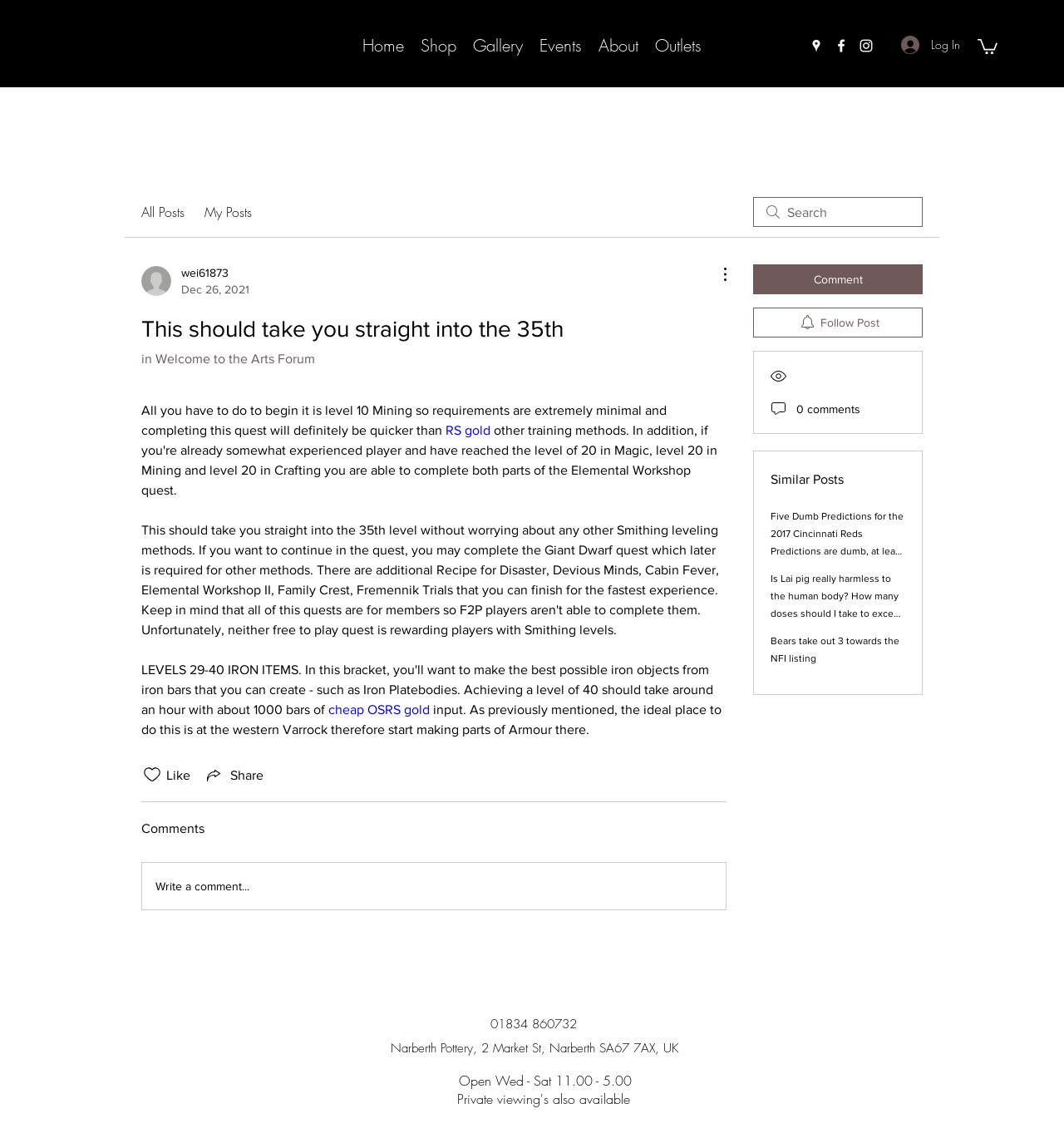Answer with a single word or phrase: 
What is the name of the pottery?

Narberth Pottery